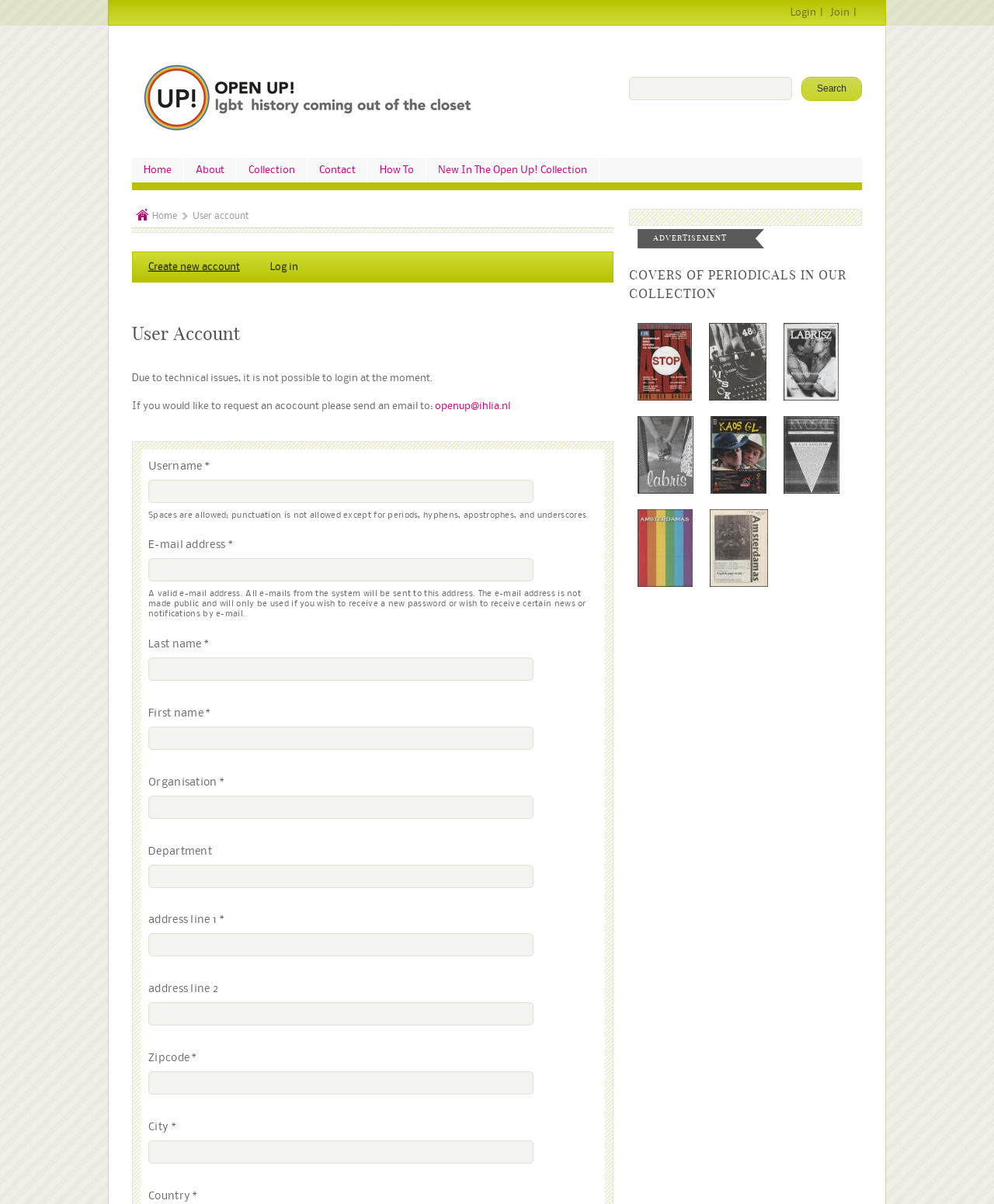Indicate the bounding box coordinates of the element that needs to be clicked to satisfy the following instruction: "Enter username". The coordinates should be four float numbers between 0 and 1, i.e., [left, top, right, bottom].

[0.149, 0.398, 0.537, 0.418]